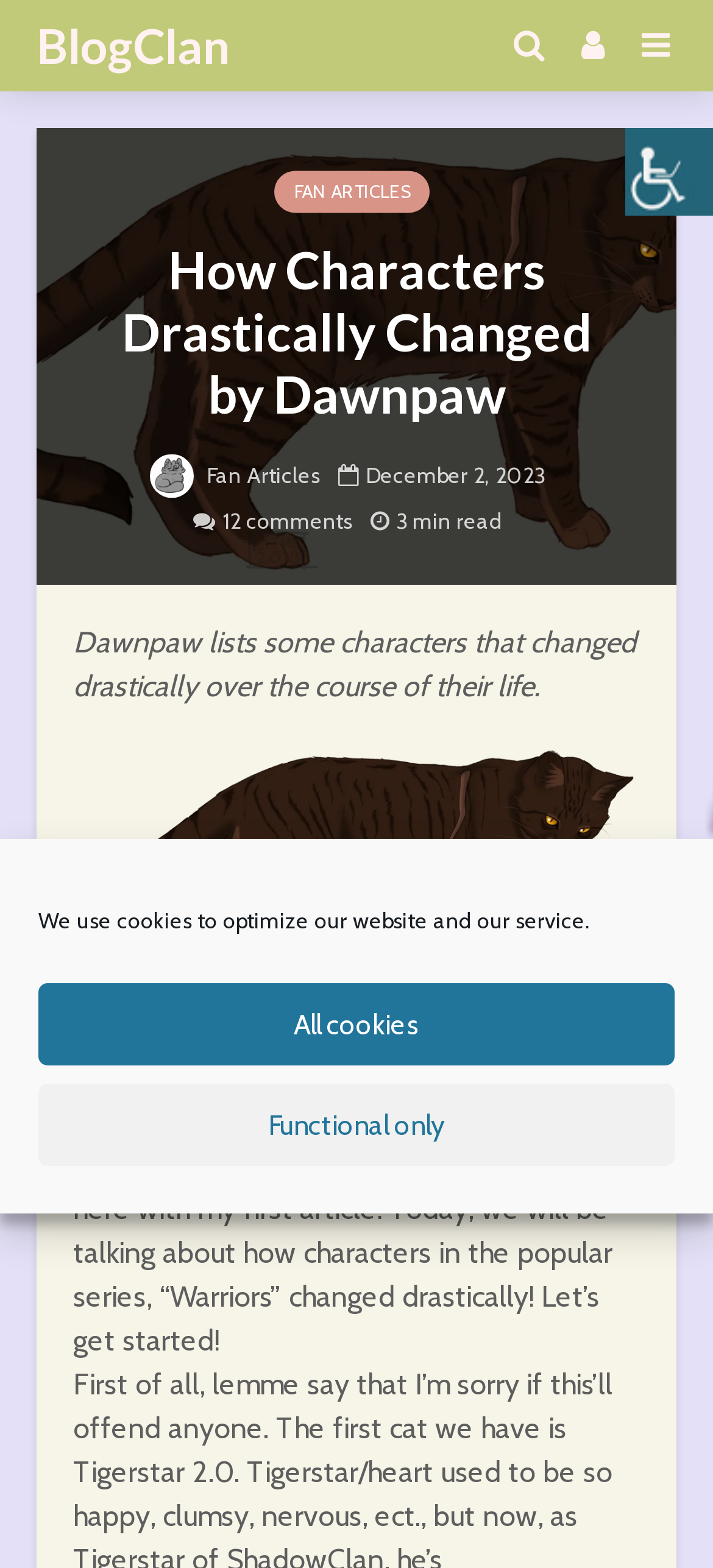Please reply with a single word or brief phrase to the question: 
Who is the author of the article?

Dawnpaw